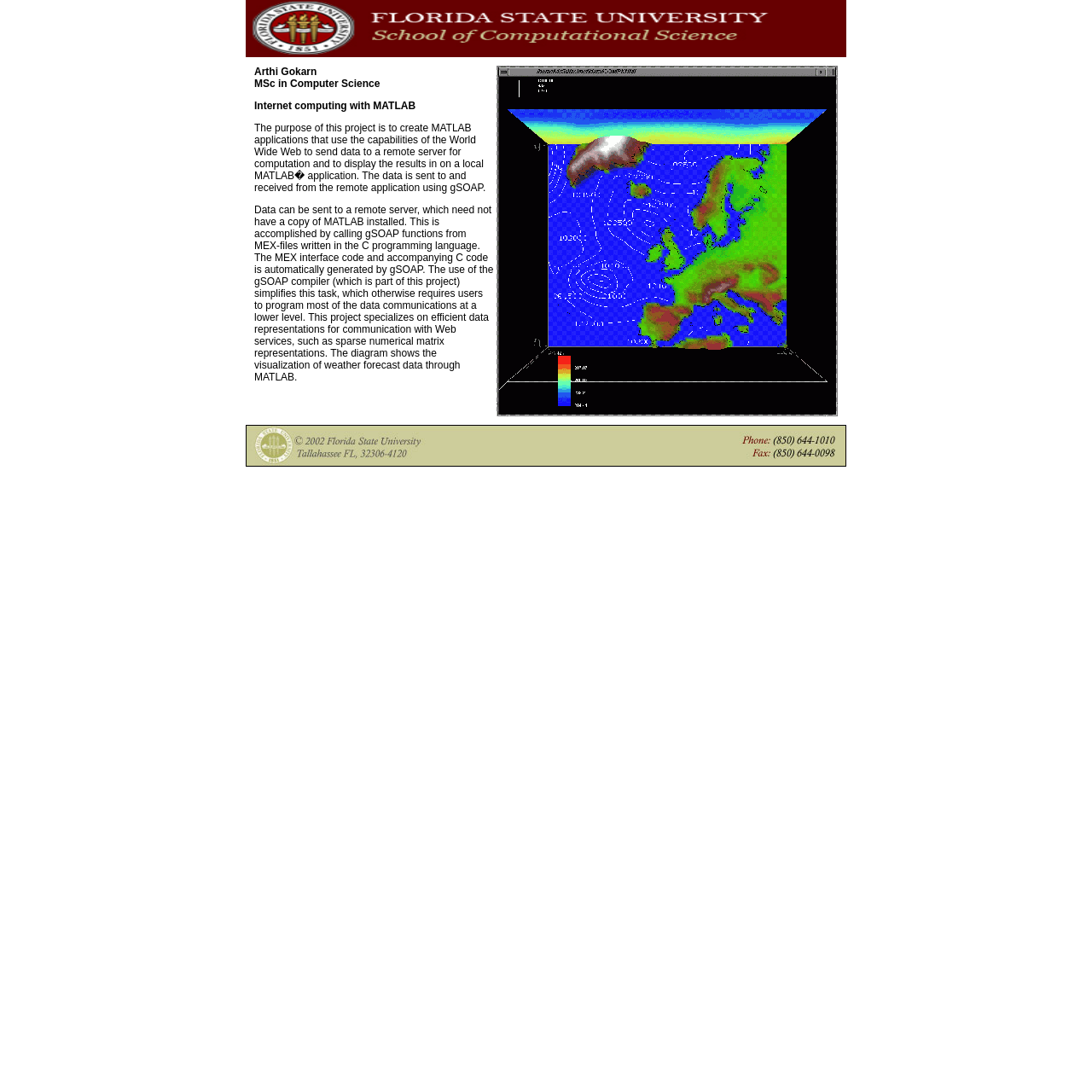Describe the entire webpage, focusing on both content and design.

The webpage is about the School of Computational Science & Information Technology. At the top, there is a table with a row containing a cell with the text "CSIT Home". Below this, there is a larger table with multiple rows and cells. The first cell in the second row contains a long paragraph of text describing a project by Arthi Gokarn, an MSc student in Computer Science, about creating MATLAB applications that use the World Wide Web to send data to a remote server for computation and display the results in a local MATLAB application. 

To the right of this text, there is an image that appears to be a diagram showing the visualization of weather forecast data through MATLAB. The image takes up a significant portion of the cell. 

Below this table, there are two more rows of cells, each containing empty cells with no text or images. The cells in these rows are evenly spaced and take up the full width of the page. The last cell in the second row contains the text "Florida State University".